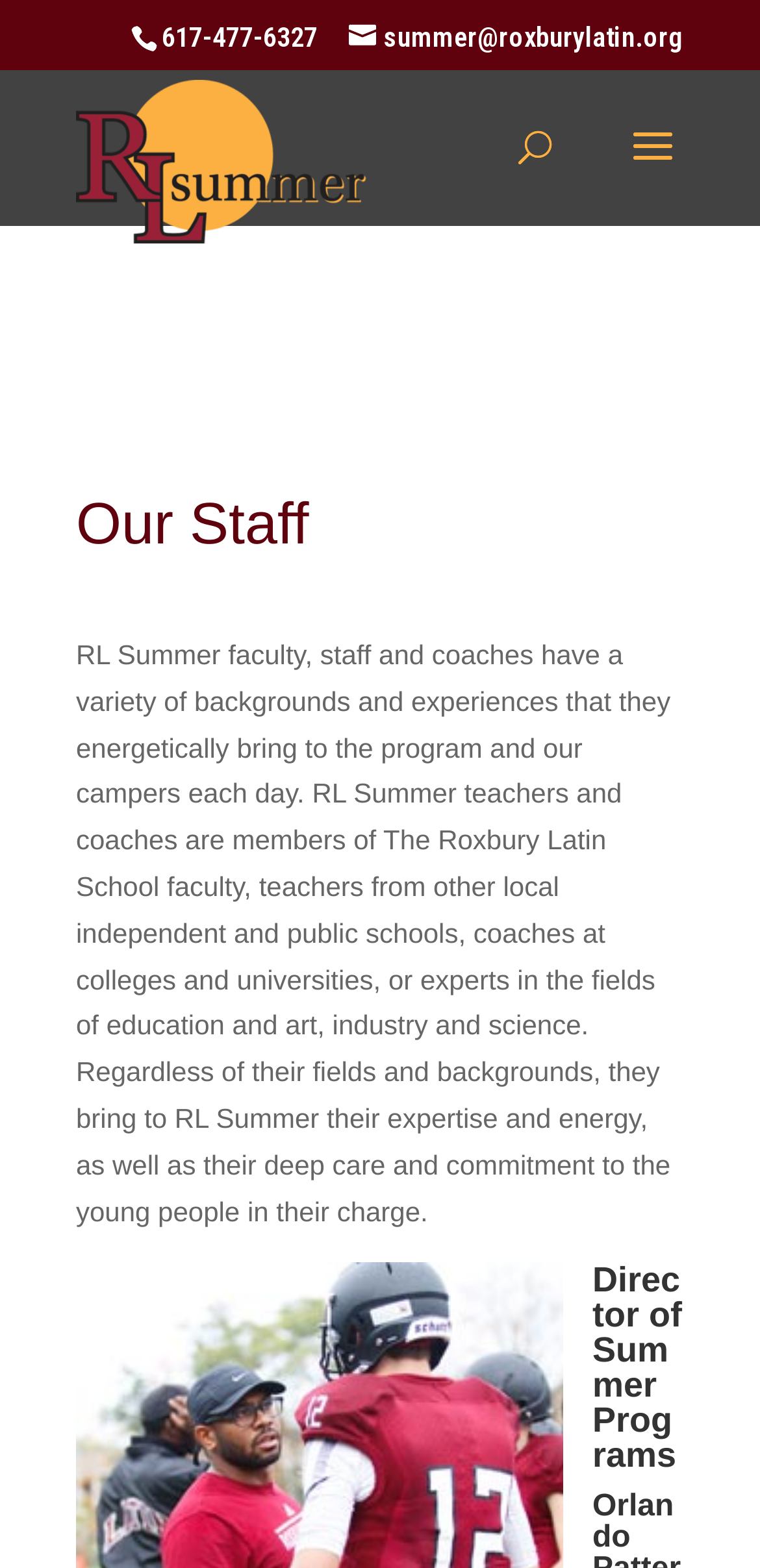What is the title of the third heading?
Offer a detailed and exhaustive answer to the question.

I found the heading by looking at the heading element with the bounding box coordinates [0.1, 0.805, 0.952], which contains the text 'Director of Summer Programs'.